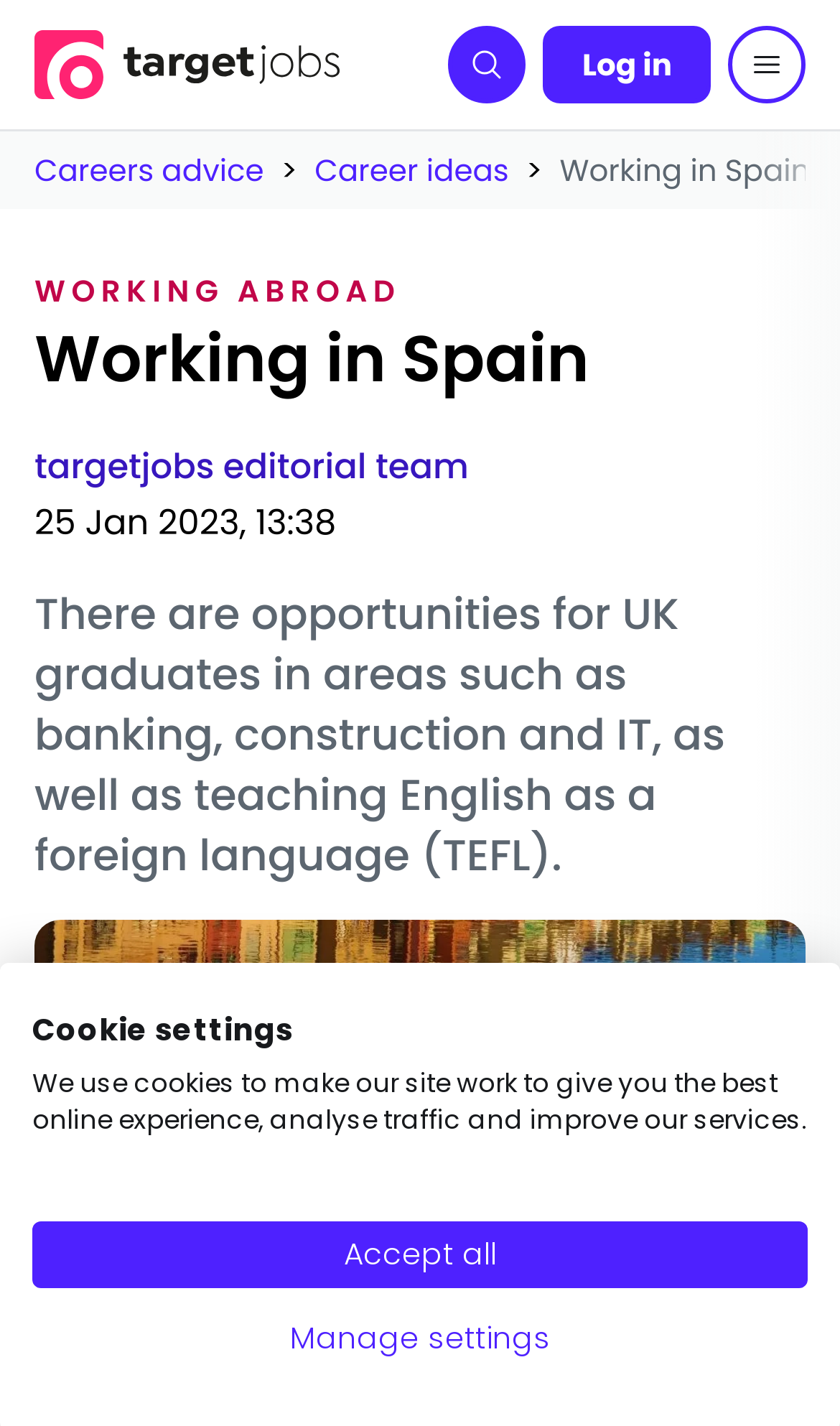Can you specify the bounding box coordinates of the area that needs to be clicked to fulfill the following instruction: "Save the article"?

[0.041, 0.923, 0.2, 0.953]